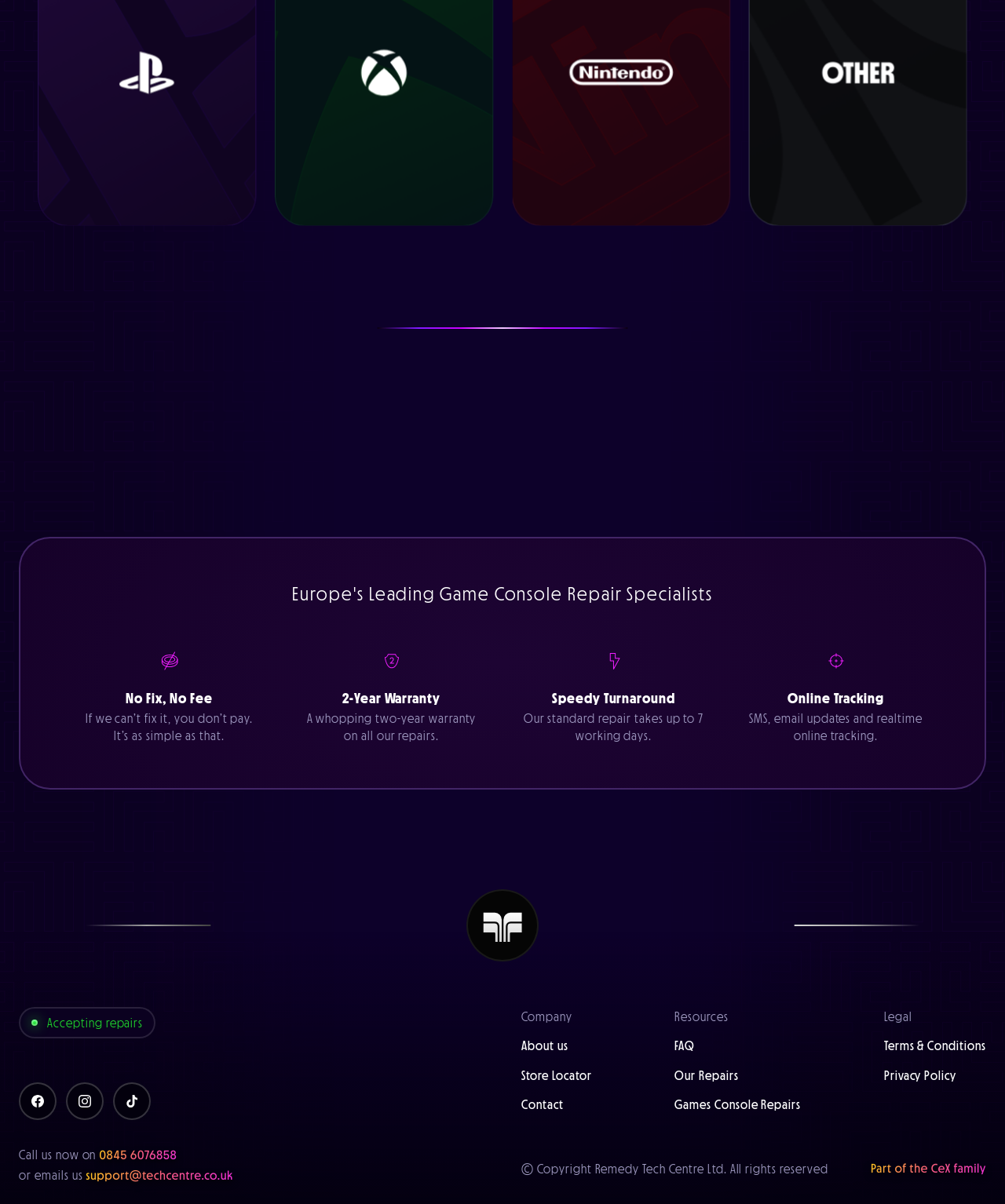What is the company's contact number?
Based on the image, answer the question with as much detail as possible.

The company's contact number is 0845 6076858, which is mentioned on the webpage along with an option to email them at support@techcentre.co.uk.